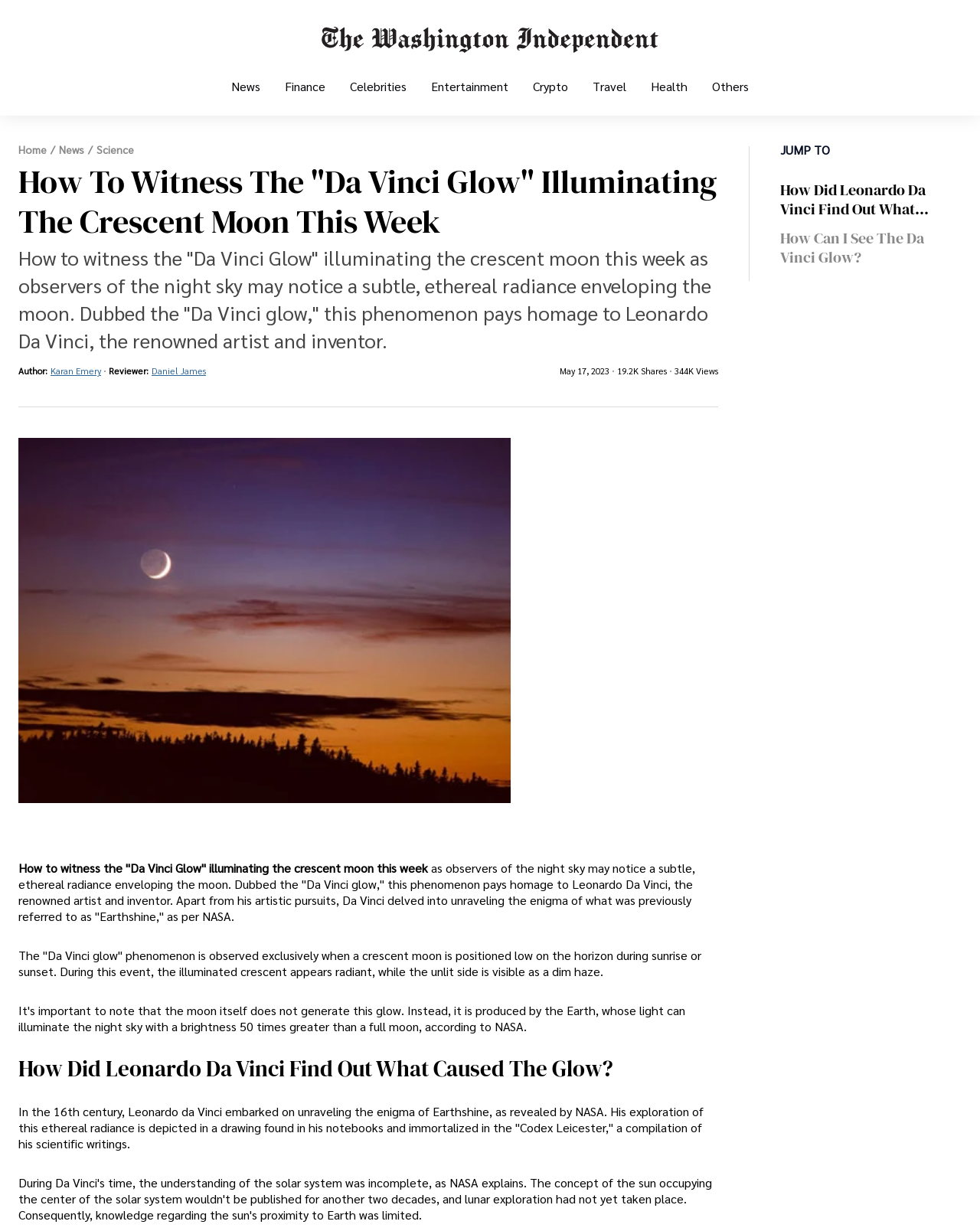Kindly determine the bounding box coordinates of the area that needs to be clicked to fulfill this instruction: "Share this page on Facebook".

None